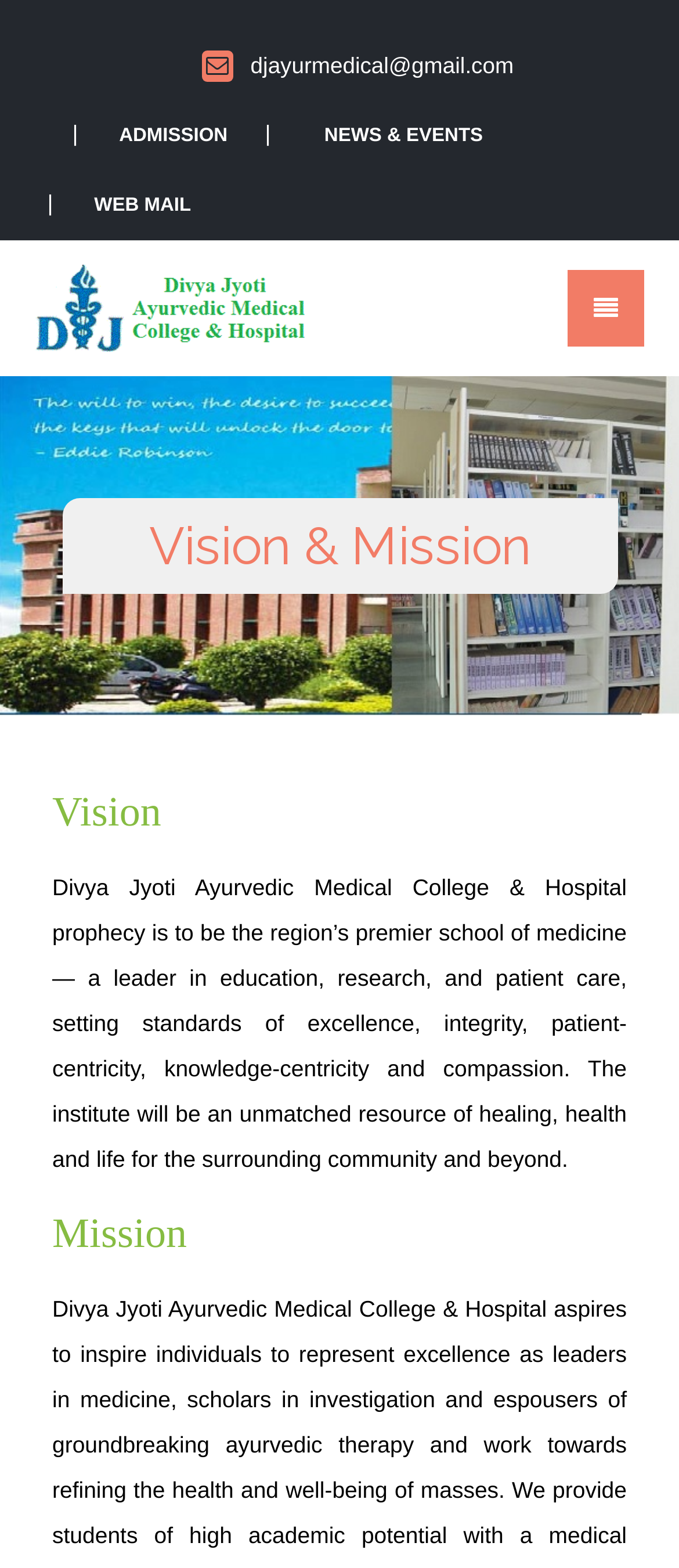Examine the image and give a thorough answer to the following question:
How many main sections are there?

The main sections are identified by the headings 'Vision' and 'Mission', which are nested under the main heading 'Vision & Mission'. These two sections are the main content of the webpage.